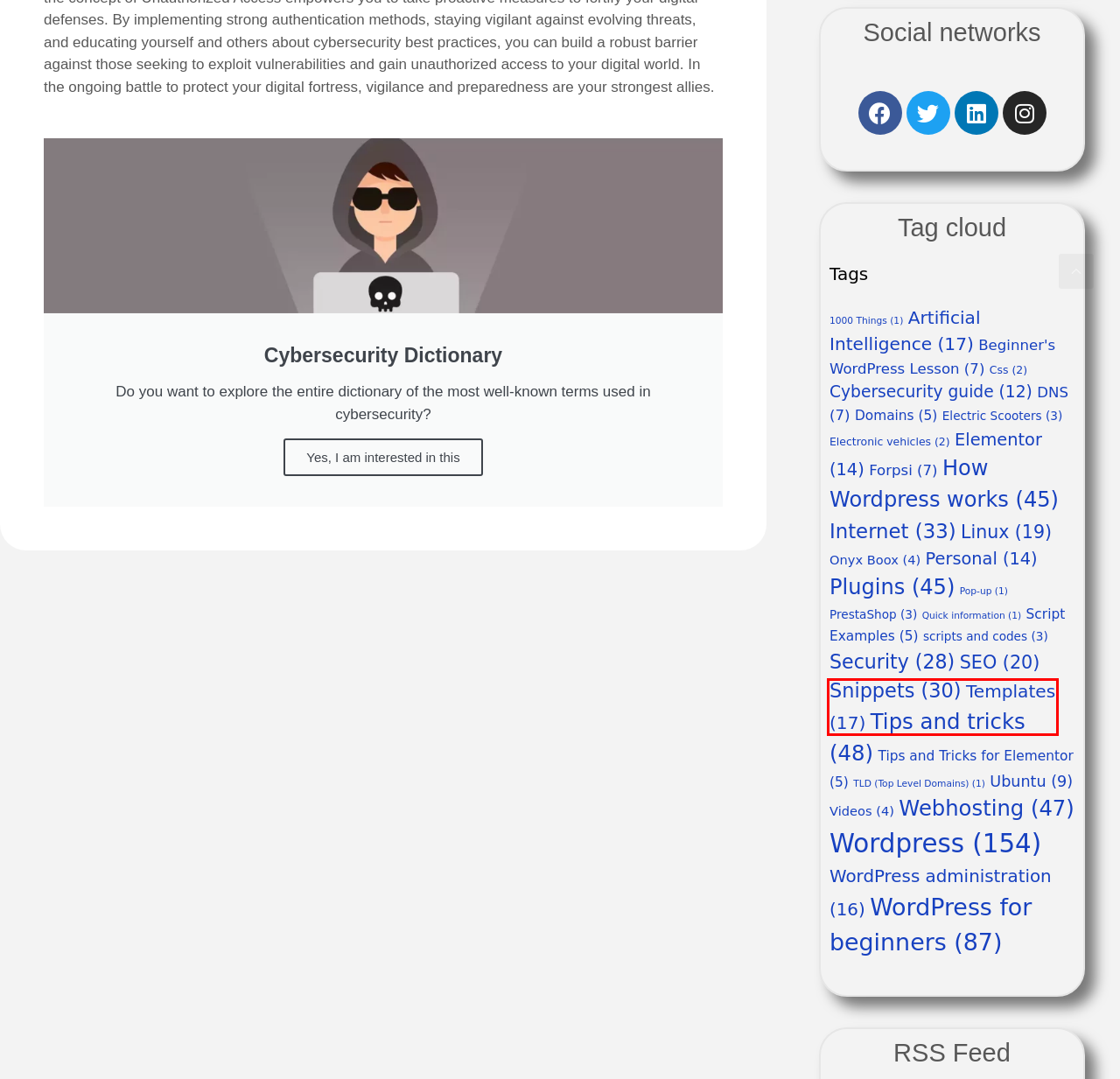Analyze the webpage screenshot with a red bounding box highlighting a UI element. Select the description that best matches the new webpage after clicking the highlighted element. Here are the options:
A. WordPress for beginners Archivy - Jiří Vaněk
B. Electric Scooters Archivy - Jiří Vaněk
C. Cybersecurity Guide - All You Need to Know to Stay Safe
D. scripts and codes Archivy - Jiří Vaněk
E. Quick information Archivy - Jiří Vaněk
F. Css Archivy - Jiří Vaněk
G. Tips and Tricks for Elementor Archivy - Jiří Vaněk
H. Templates Archivy - Jiří Vaněk

H